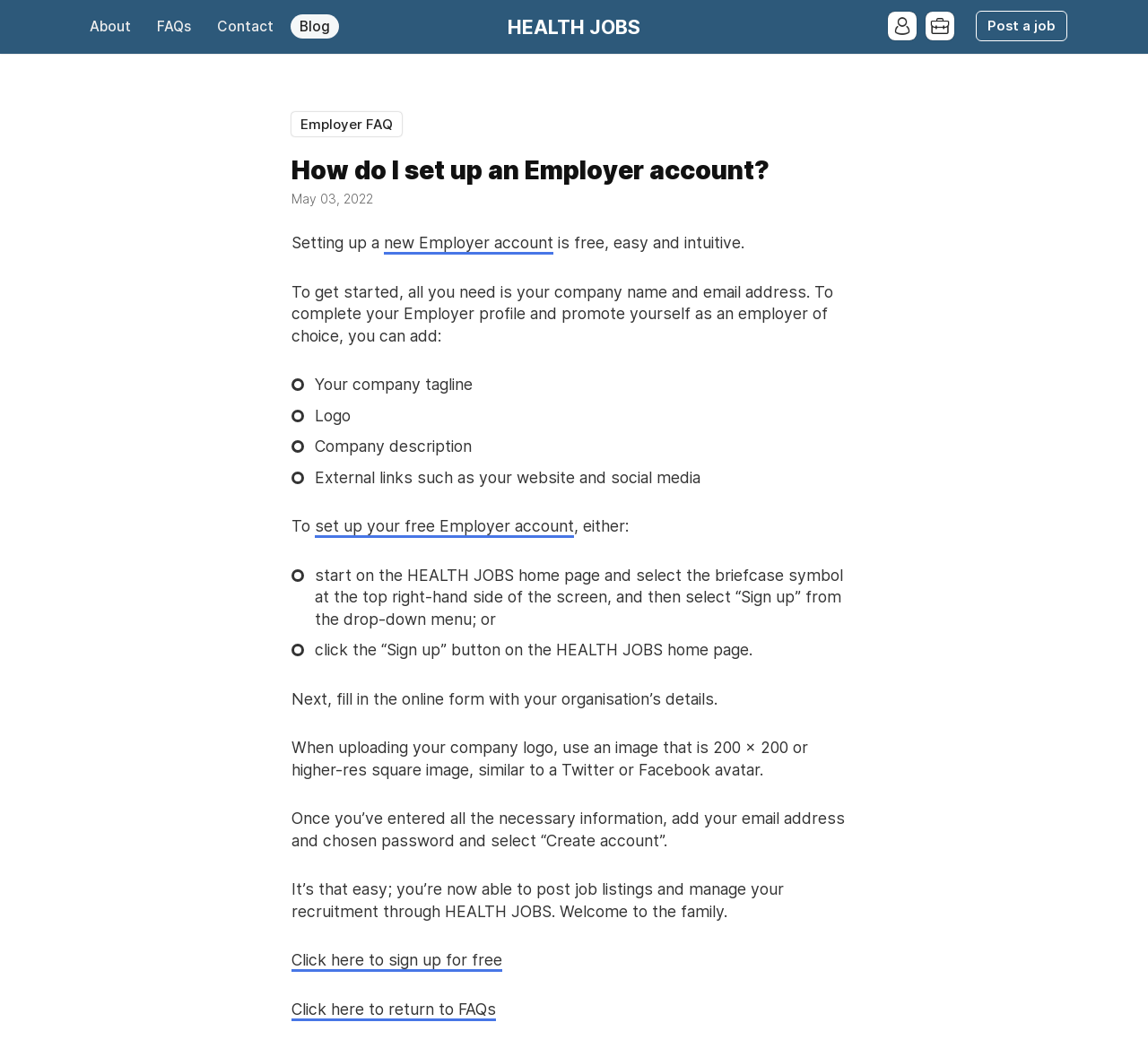Determine the bounding box coordinates for the clickable element to execute this instruction: "Click on 'HEALTH JOBS'". Provide the coordinates as four float numbers between 0 and 1, i.e., [left, top, right, bottom].

[0.442, 0.0, 0.558, 0.051]